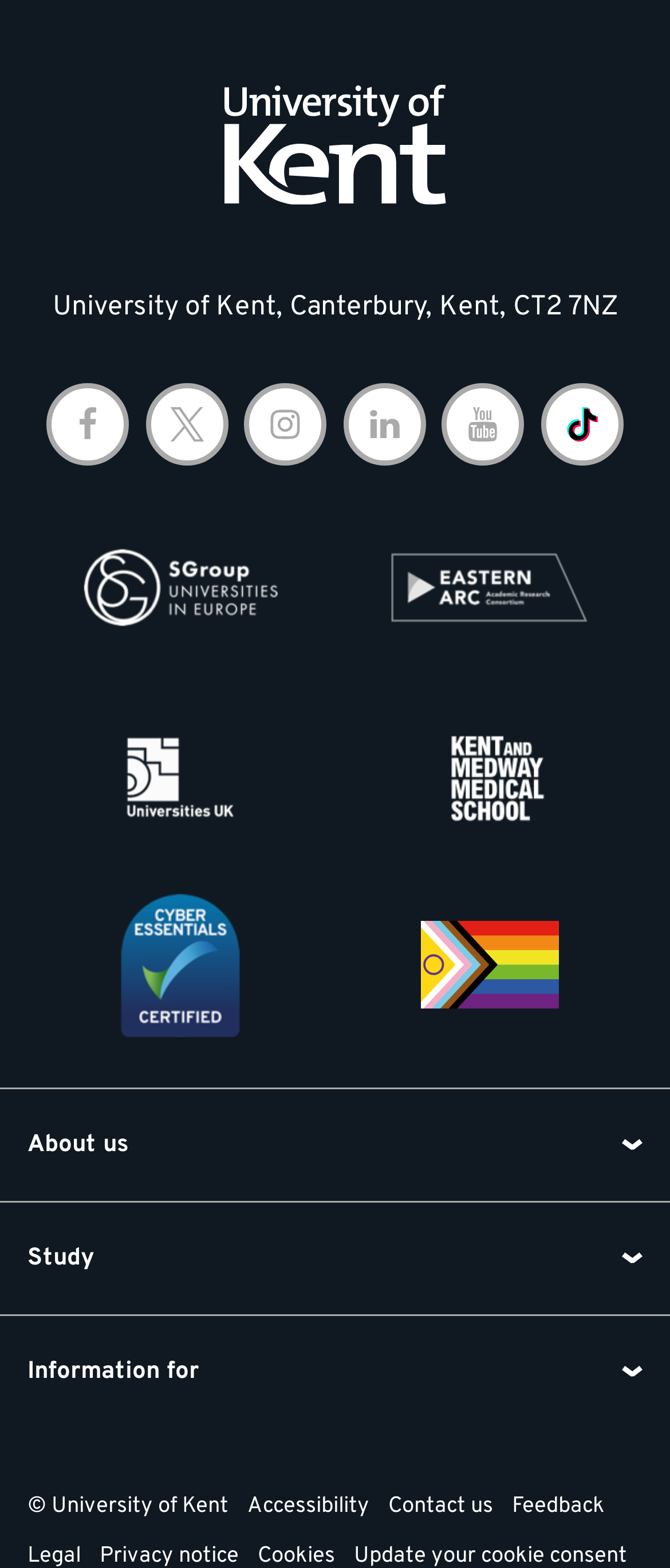Locate the bounding box coordinates of the area where you should click to accomplish the instruction: "Contact us".

[0.579, 0.945, 0.736, 0.977]